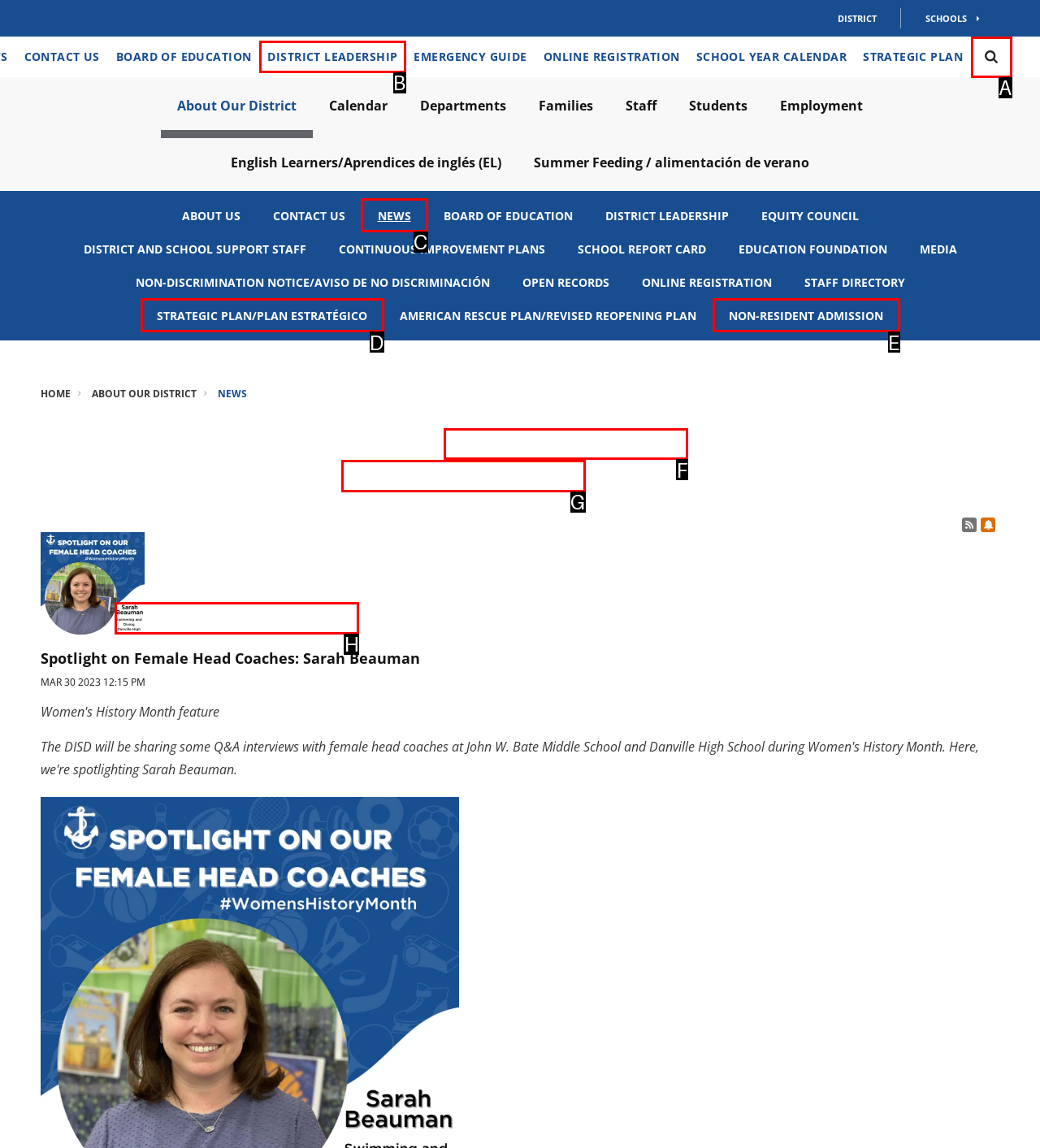What letter corresponds to the UI element to complete this task: Click on Security Guard Services
Answer directly with the letter.

None